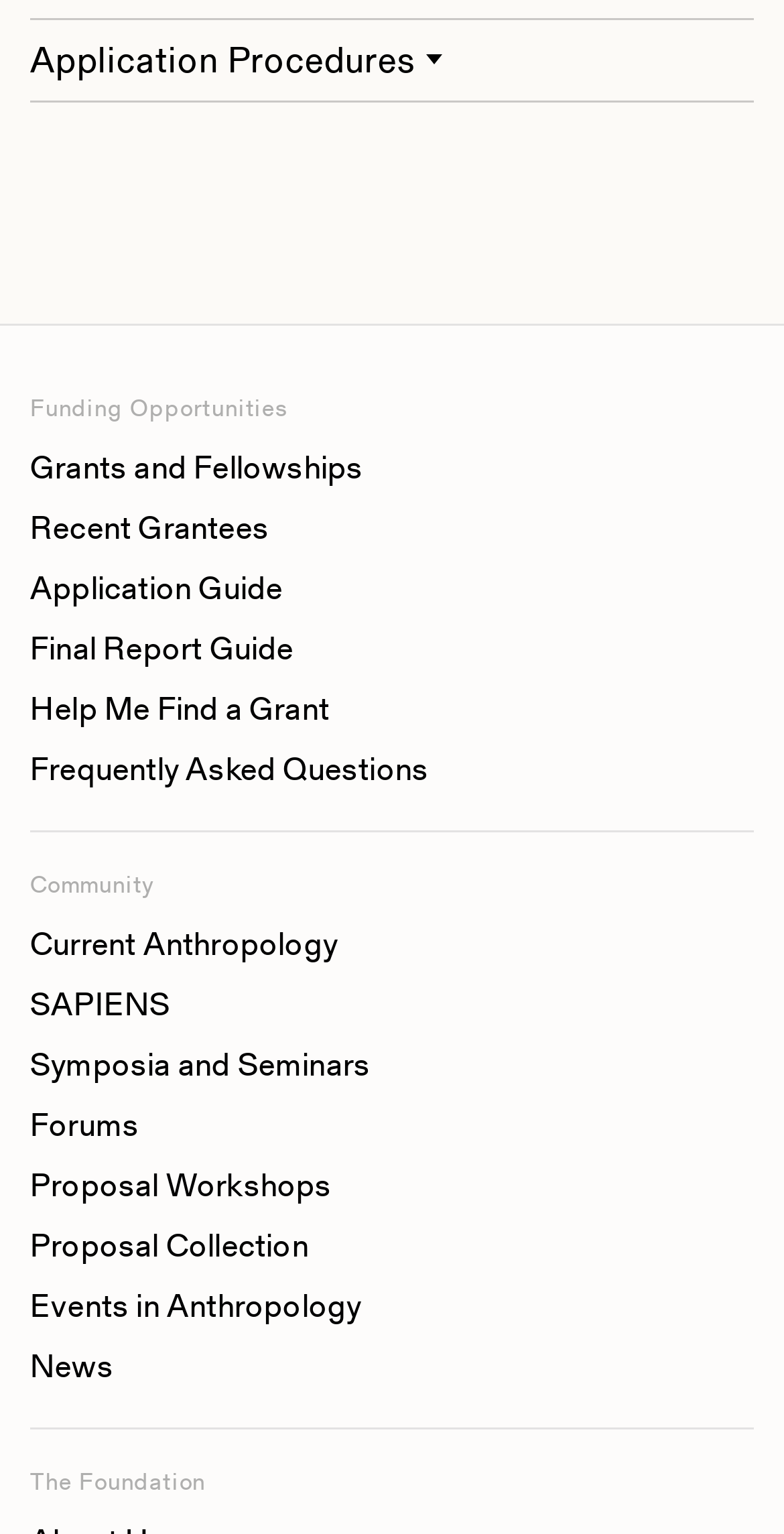Give a short answer to this question using one word or a phrase:
What is the main criteria for evaluating film projects?

Quality, innovation, and impact